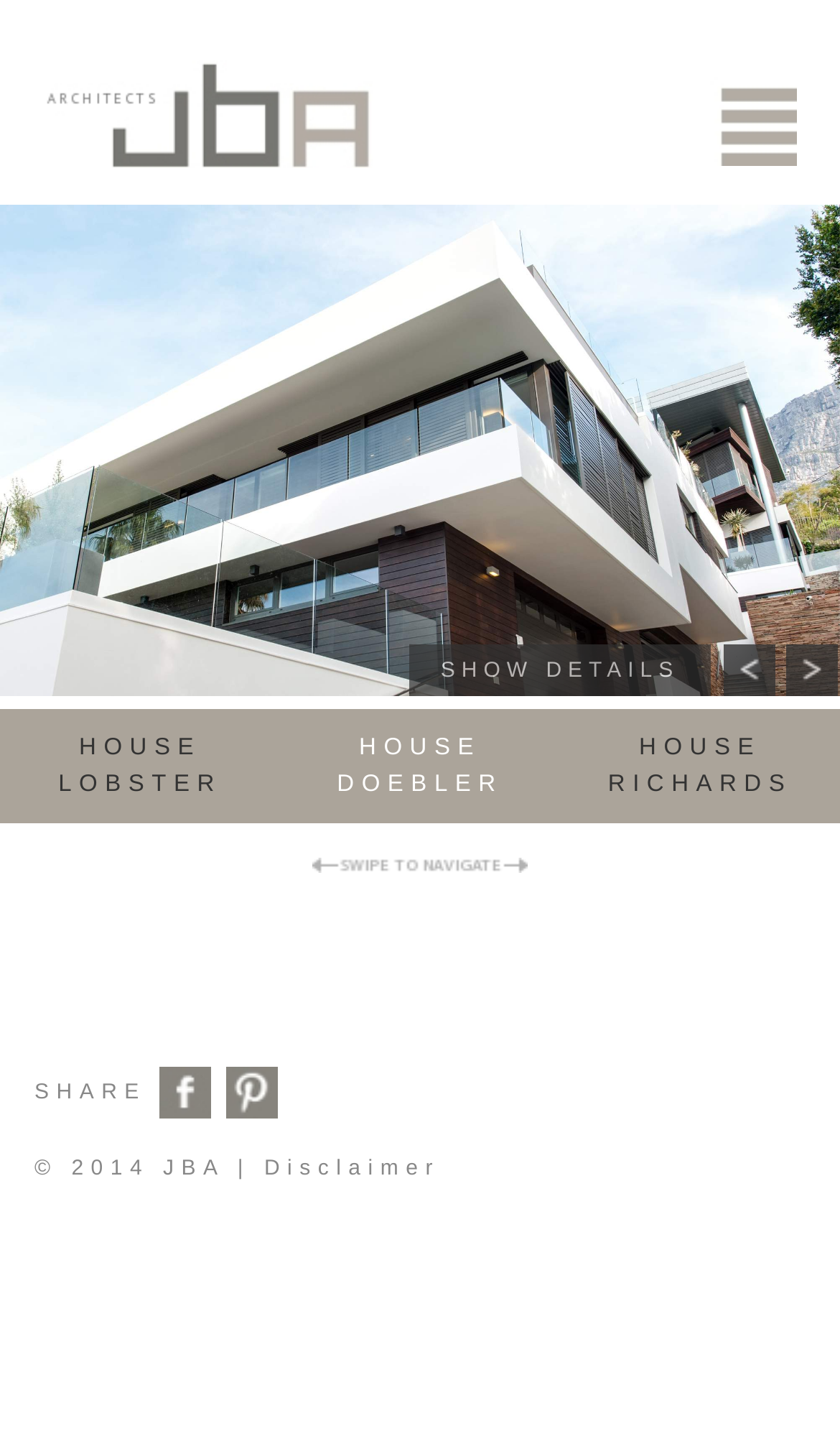What is the copyright year of this webpage?
Give a one-word or short-phrase answer derived from the screenshot.

2014